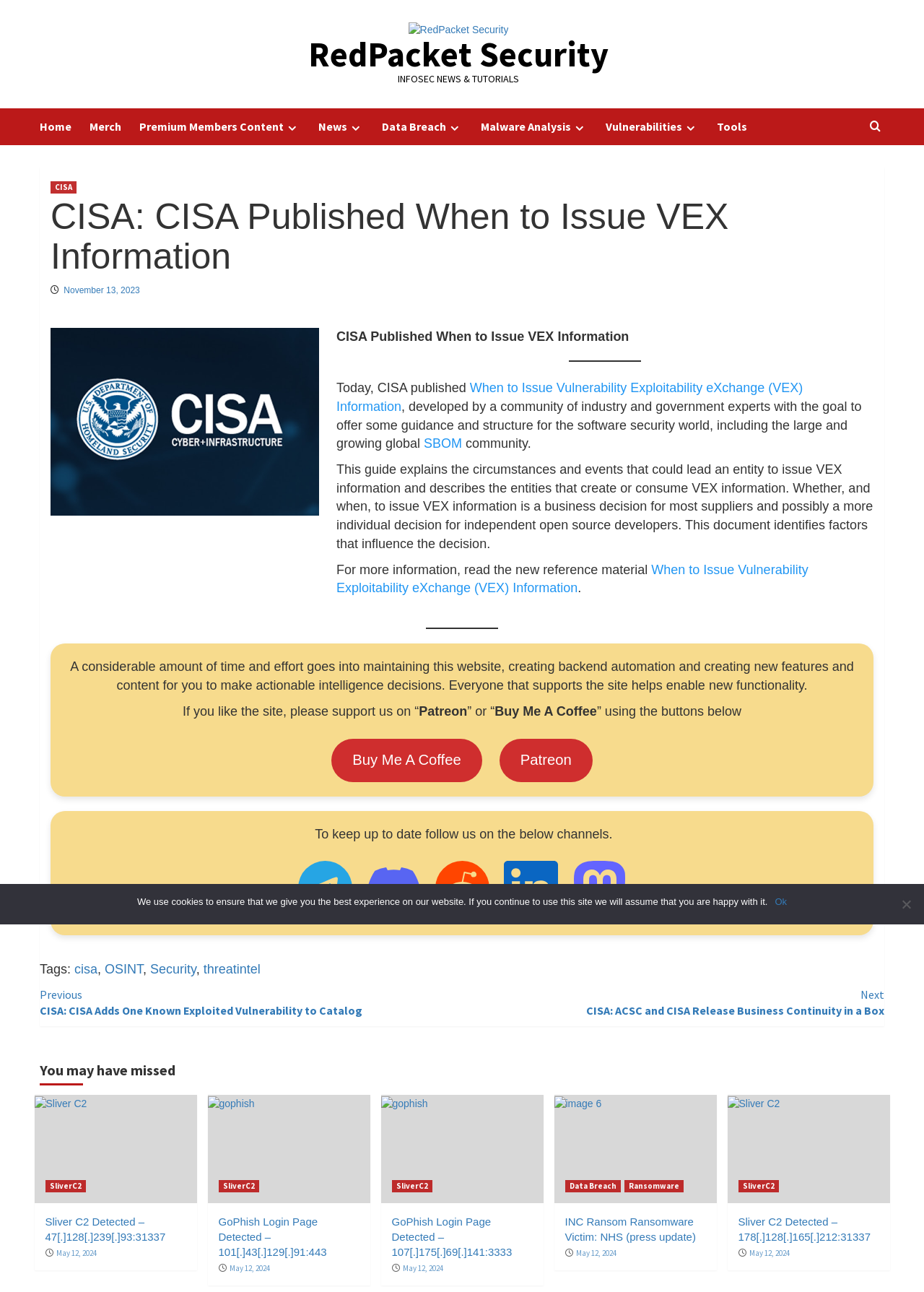How many social media links are there?
Relying on the image, give a concise answer in one word or a brief phrase.

5